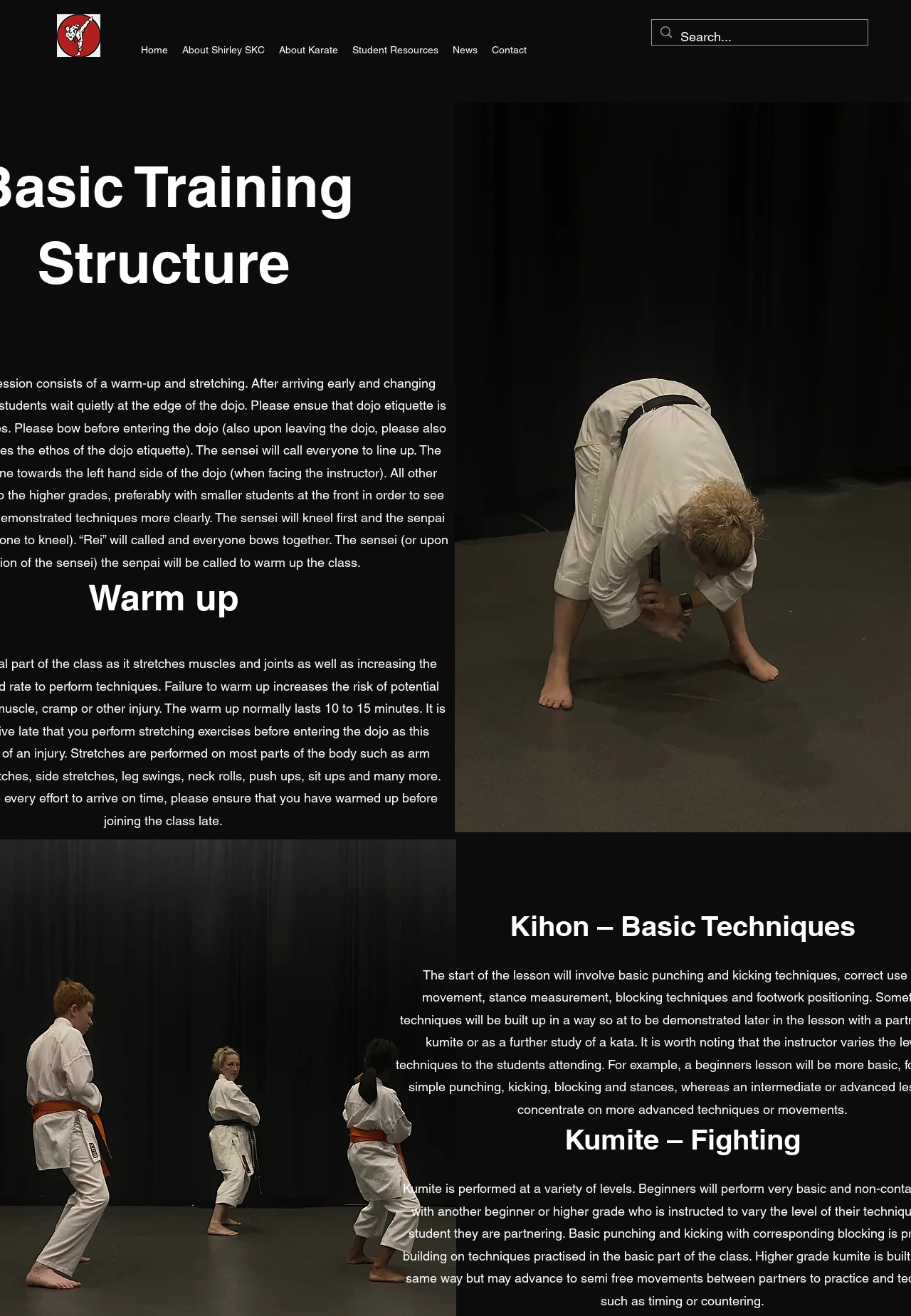Analyze and describe the webpage in a detailed narrative.

The webpage appears to be about a karate club, specifically the Shirley SKC in Croydon, UK. At the top left corner, there is a karate club badge, which is both a link and an image. 

Below the badge, there is a navigation menu labeled "Site" that spans across the top of the page. The menu consists of six links: "Home", "About Shirley SKC", "About Karate", "Student Resources", "News", and "Contact". These links are positioned side by side, with "Home" on the left and "Contact" on the right.

On the right side of the page, near the top, there is a search function. It consists of a search box with a placeholder text "Search..." and a small image to its left. 

The main content of the page is an image, likely a photo, that takes up most of the page's width and about half of its height. The image is positioned below the navigation menu and search function.

There are also three non-descriptive static text elements on the page, which are likely used for spacing or formatting purposes. They are positioned at the bottom left, bottom center, and bottom right of the page, respectively.